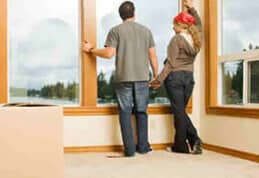What suggests they are in the process of relocating?
Based on the screenshot, provide a one-word or short-phrase response.

Cardboard moving box